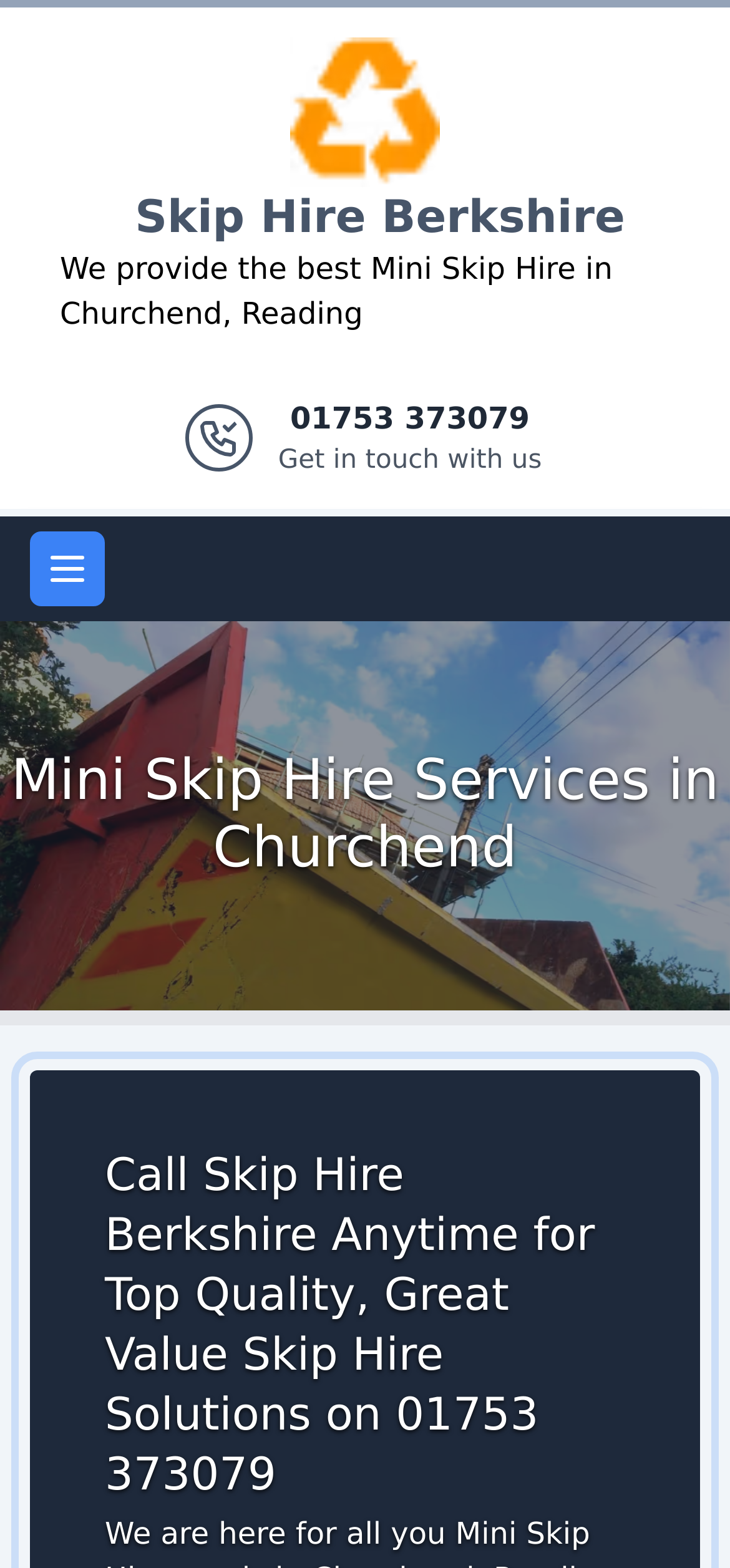What is the phone number to get in touch with Skip Hire Berkshire?
Using the image as a reference, deliver a detailed and thorough answer to the question.

I found the phone number by looking at the link '01753 373079 Get in touch with us' which is located in the site header section.